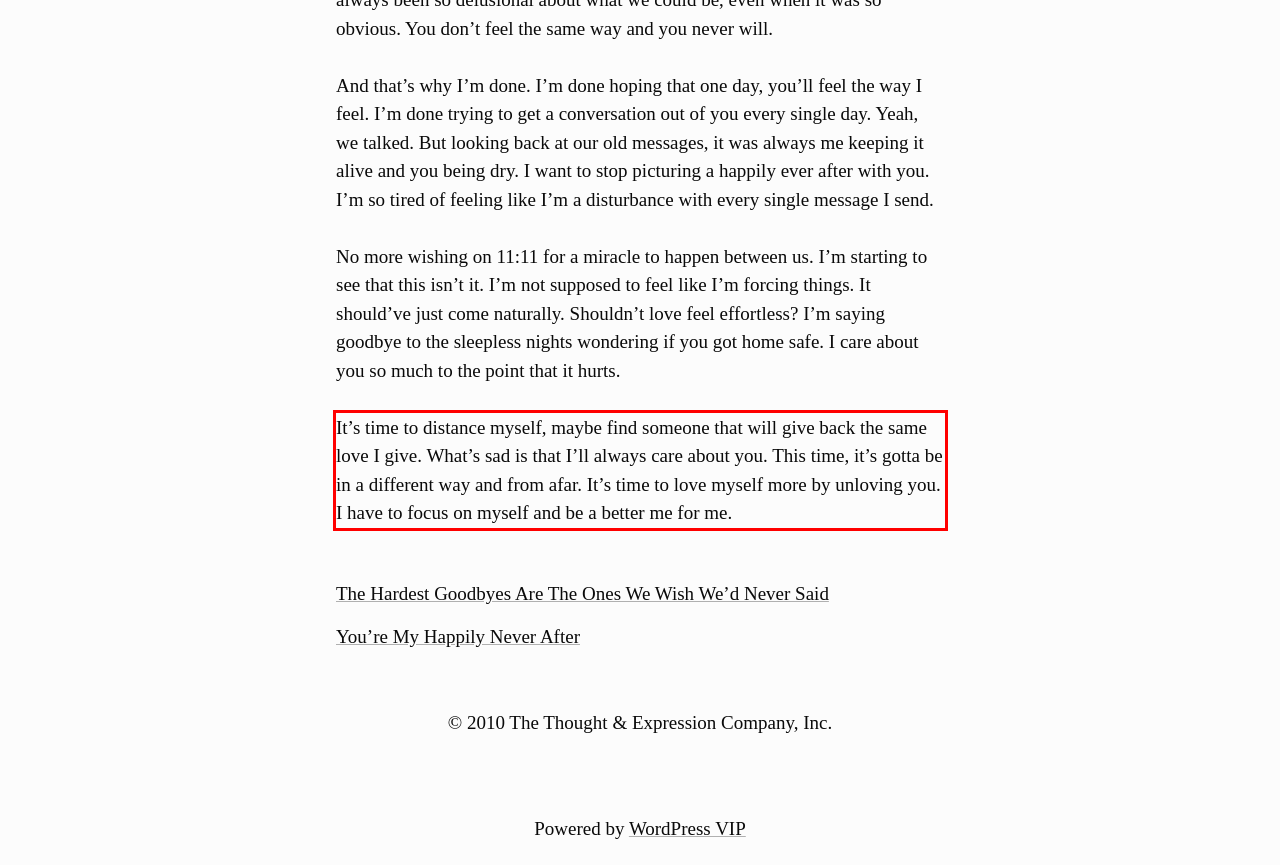Within the screenshot of the webpage, locate the red bounding box and use OCR to identify and provide the text content inside it.

It’s time to distance myself, maybe find someone that will give back the same love I give. What’s sad is that I’ll always care about you. This time, it’s gotta be in a different way and from afar. It’s time to love myself more by unloving you. I have to focus on myself and be a better me for me.